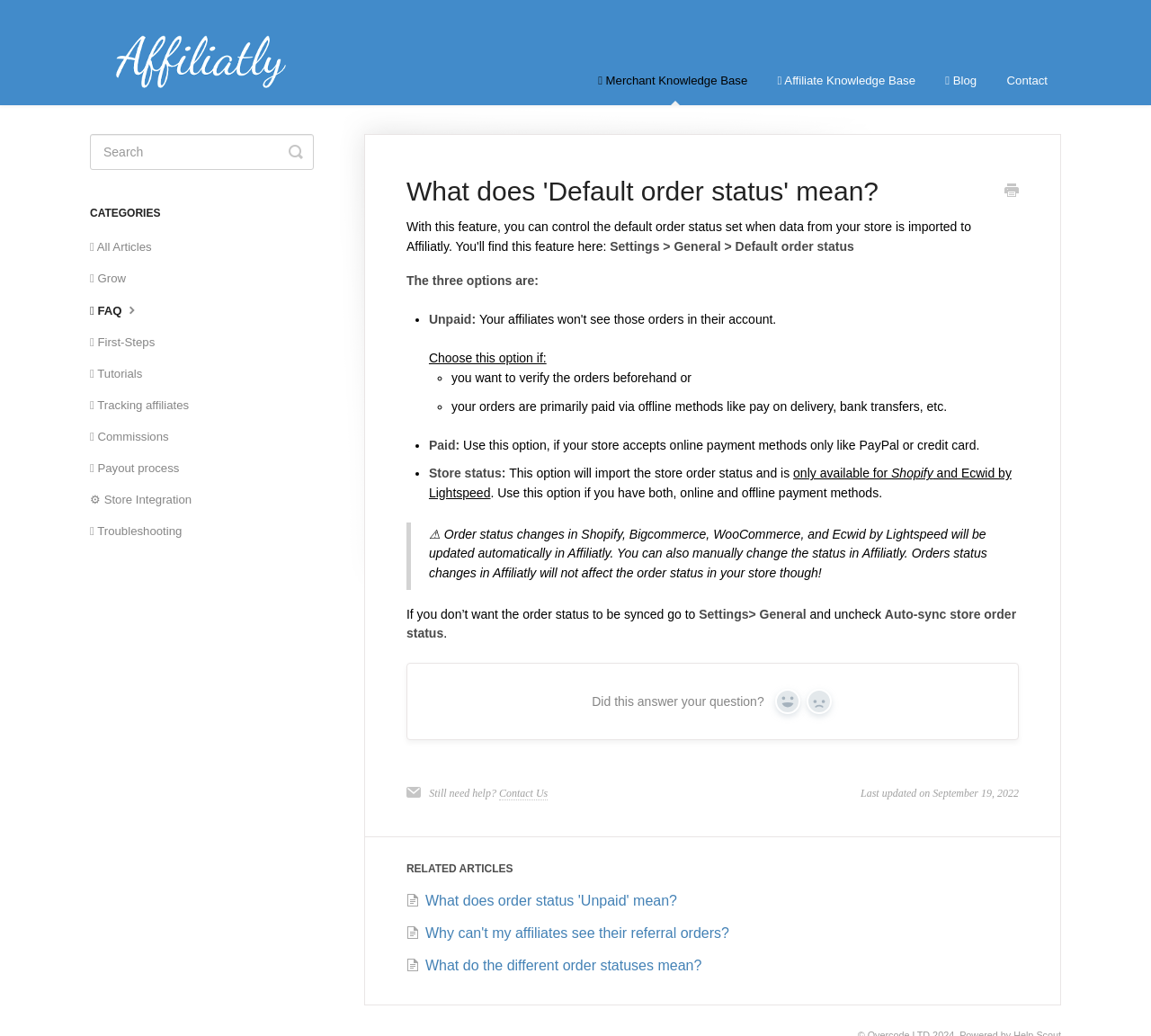Locate the bounding box coordinates of the clickable element to fulfill the following instruction: "Click on 'Print this Article'". Provide the coordinates as four float numbers between 0 and 1 in the format [left, top, right, bottom].

[0.873, 0.176, 0.885, 0.195]